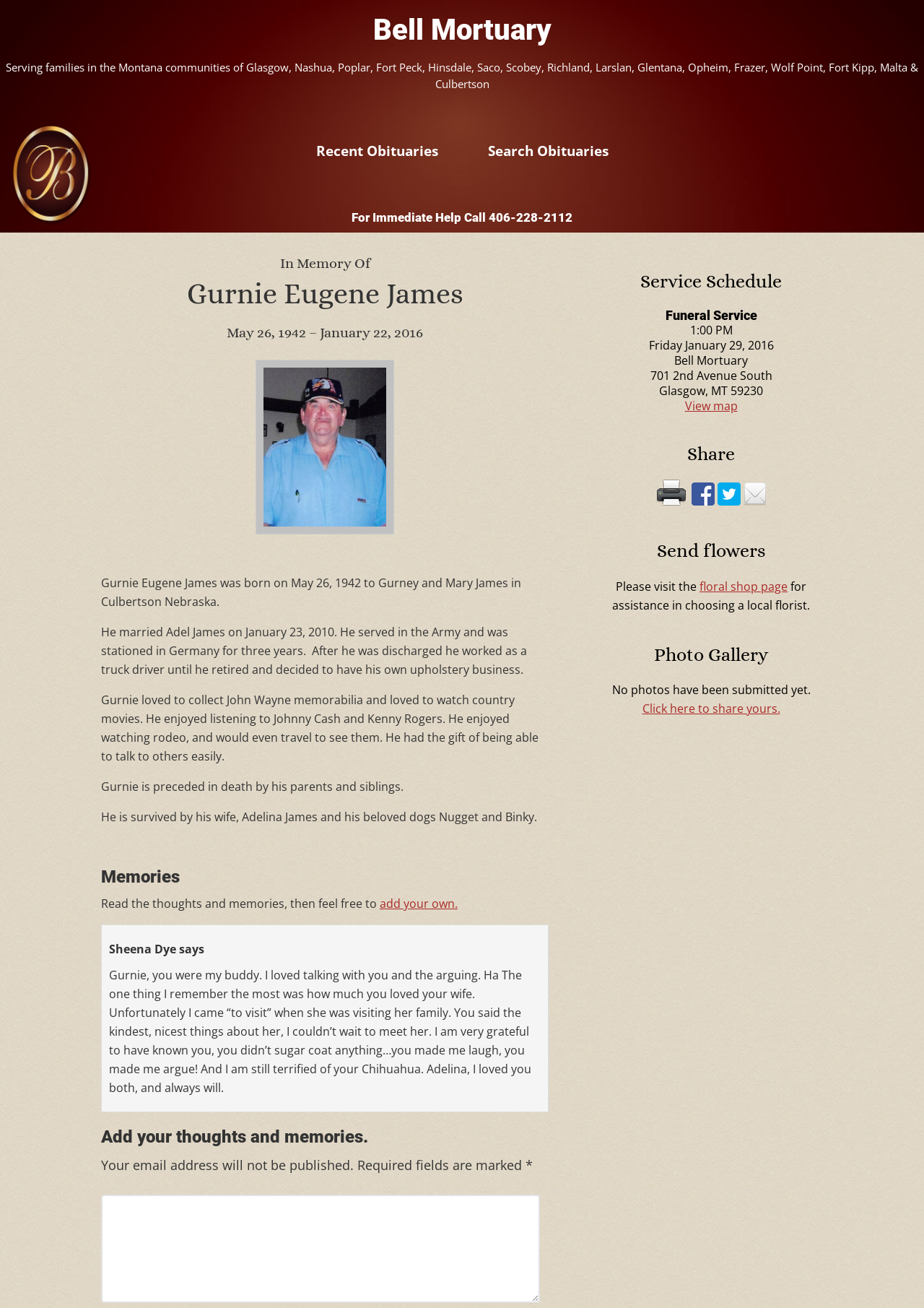Can you specify the bounding box coordinates for the region that should be clicked to fulfill this instruction: "Add your own thoughts and memories".

[0.411, 0.685, 0.495, 0.697]